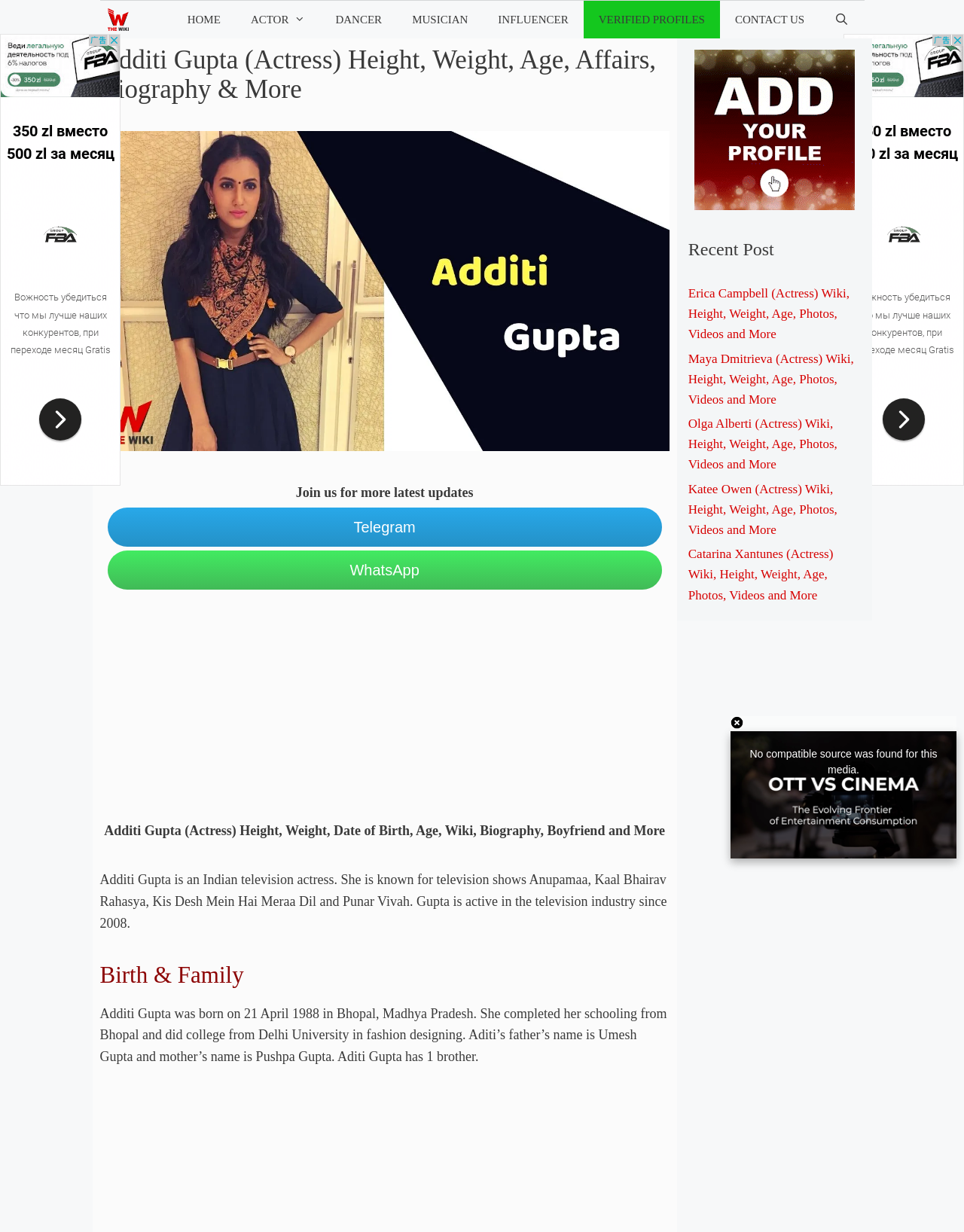Highlight the bounding box coordinates of the region I should click on to meet the following instruction: "Open the search bar".

[0.85, 0.001, 0.896, 0.031]